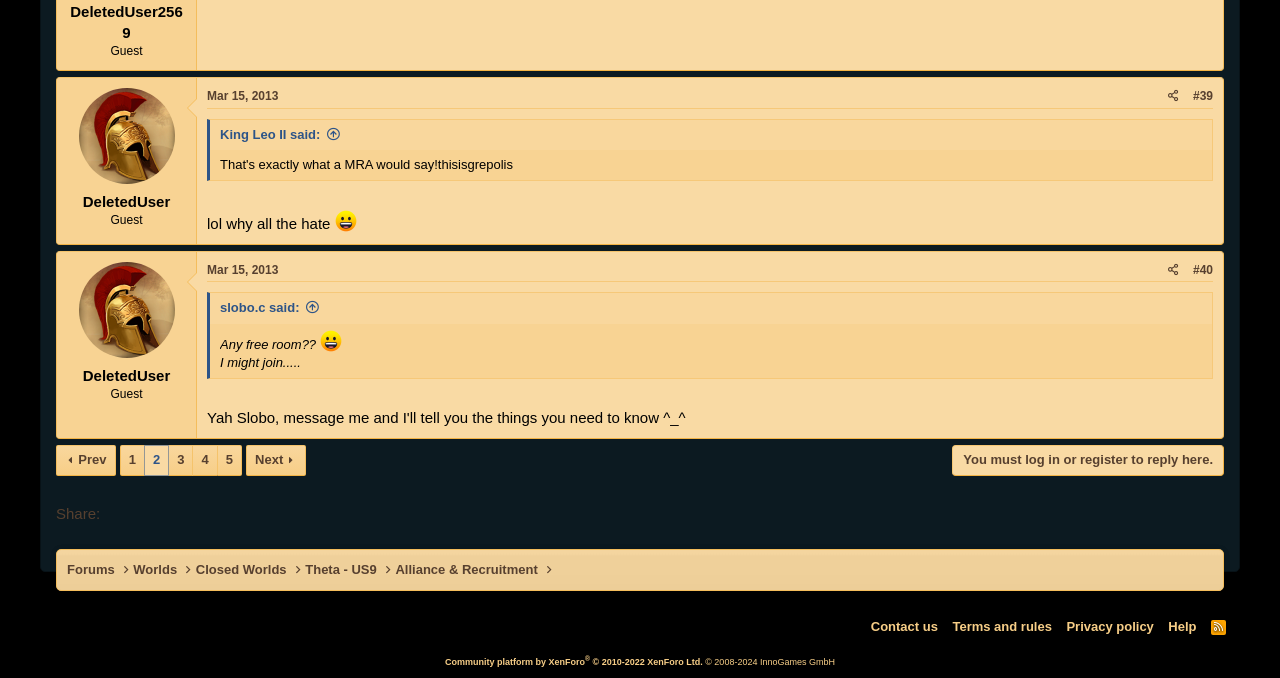Please identify the bounding box coordinates of the clickable area that will fulfill the following instruction: "Go to page '2'". The coordinates should be in the format of four float numbers between 0 and 1, i.e., [left, top, right, bottom].

[0.113, 0.658, 0.131, 0.7]